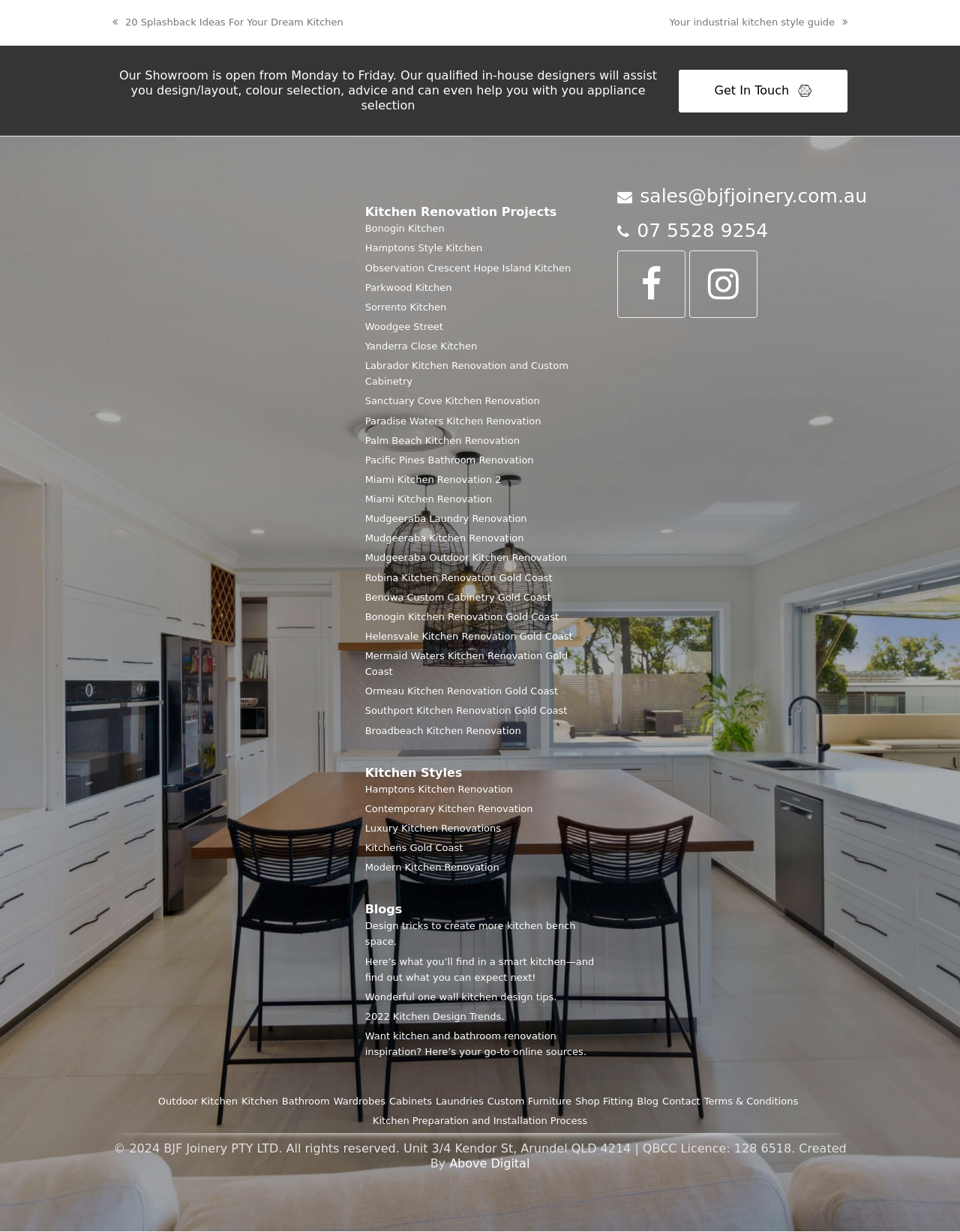Please answer the following question using a single word or phrase: 
What is the company's email address?

sales@bjfjoinery.com.au